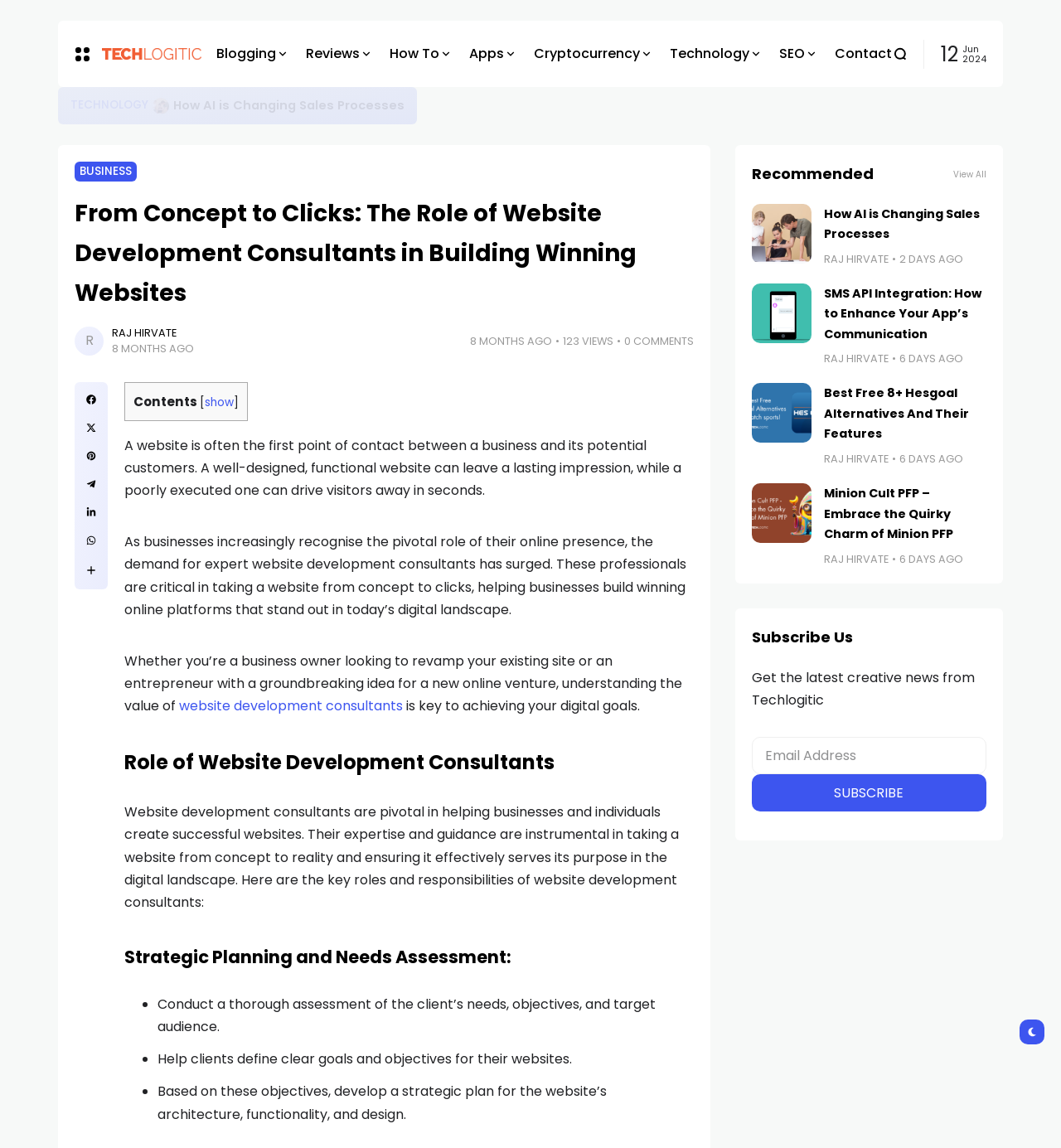What is the role of website development consultants?
From the image, provide a succinct answer in one word or a short phrase.

Helping businesses create successful websites